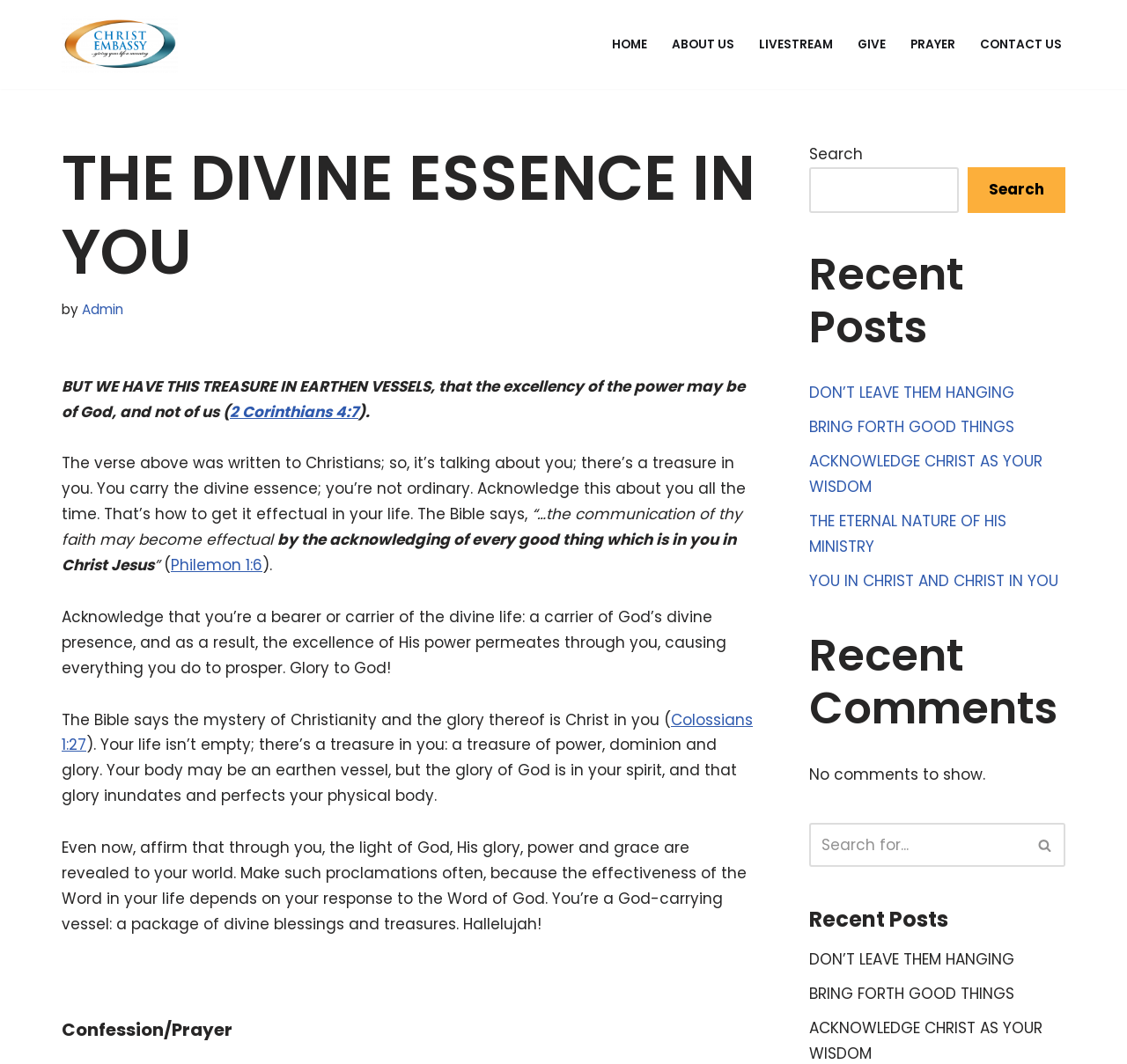Locate the bounding box coordinates of the region to be clicked to comply with the following instruction: "Search for something". The coordinates must be four float numbers between 0 and 1, in the form [left, top, right, bottom].

[0.718, 0.157, 0.851, 0.201]